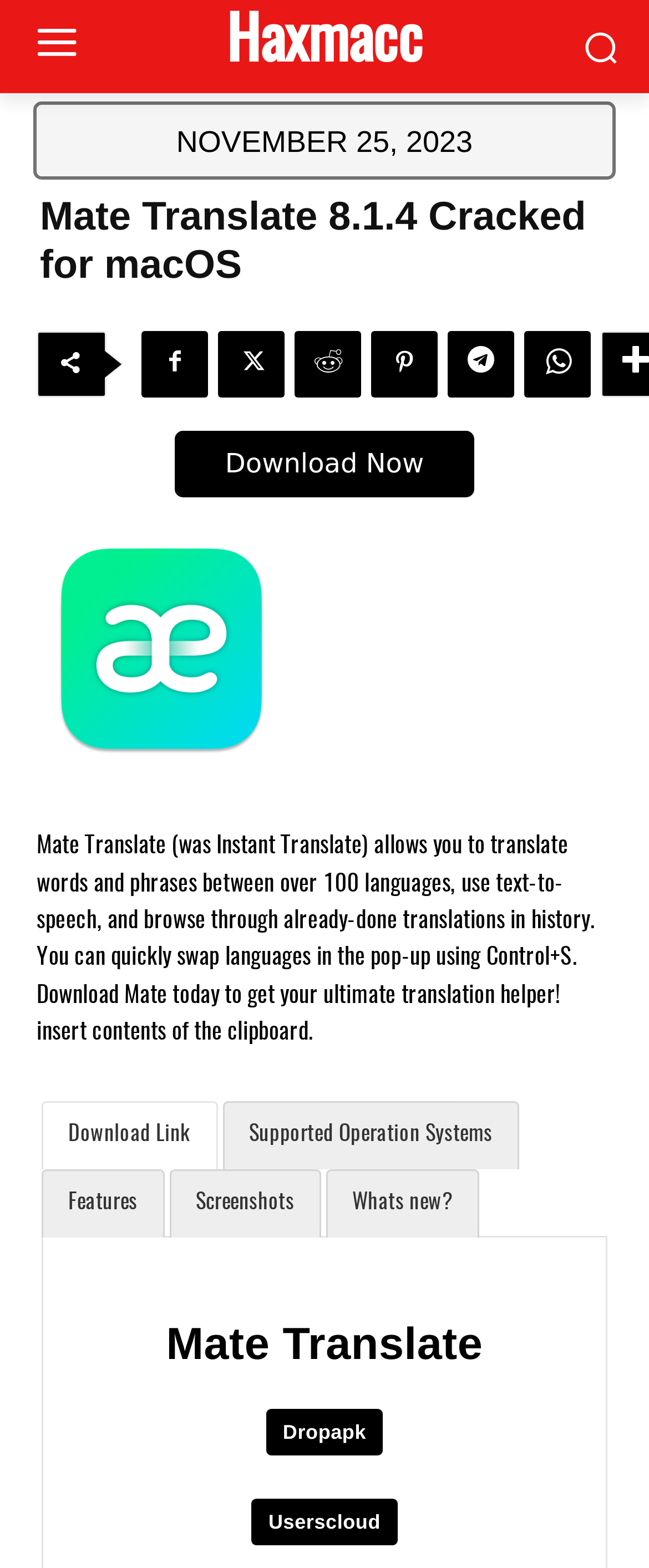Can you identify the bounding box coordinates of the clickable region needed to carry out this instruction: 'Click the 'Download Now' button'? The coordinates should be four float numbers within the range of 0 to 1, stated as [left, top, right, bottom].

[0.269, 0.275, 0.731, 0.317]